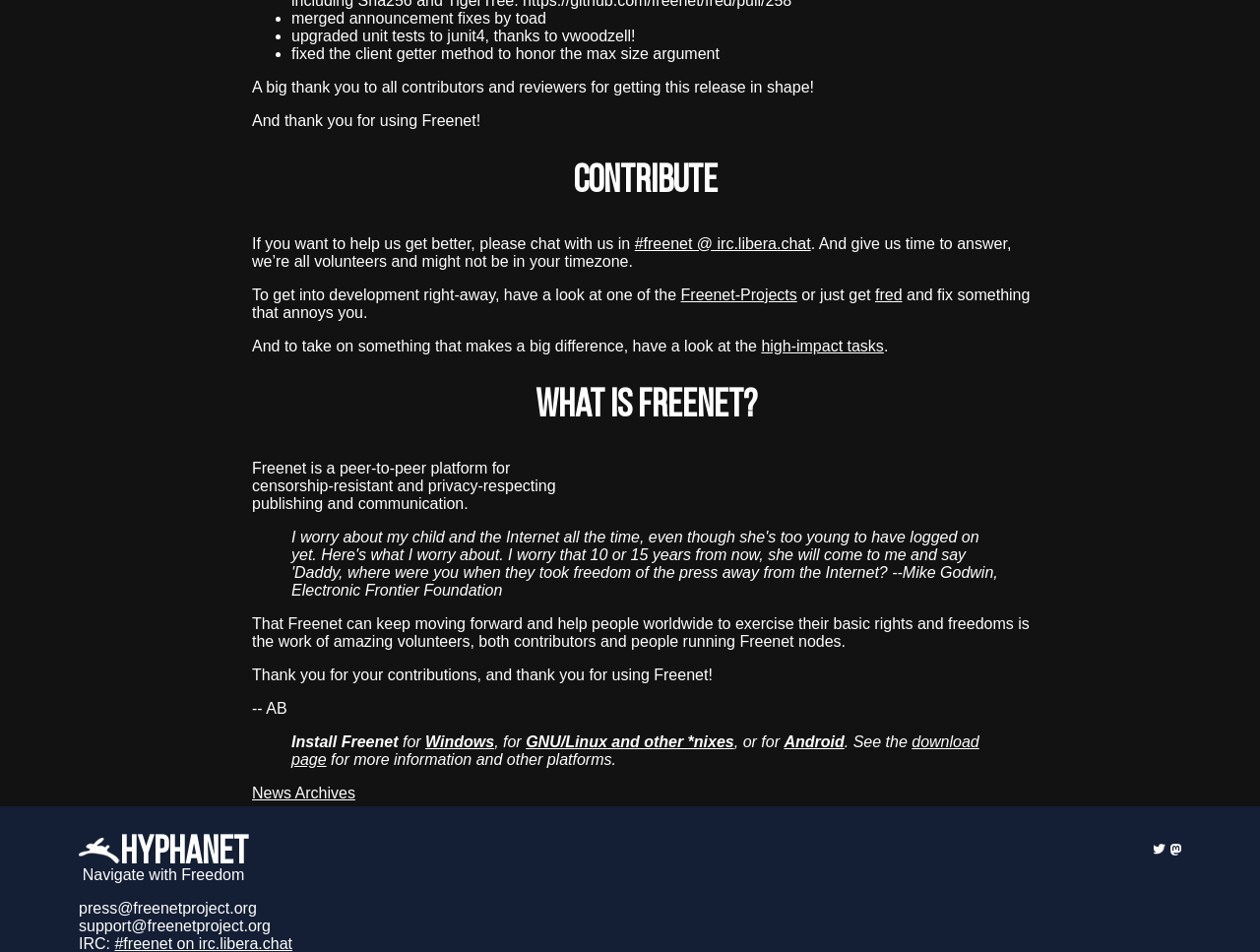Show the bounding box coordinates of the element that should be clicked to complete the task: "Check 'high-impact tasks'".

[0.604, 0.354, 0.701, 0.372]